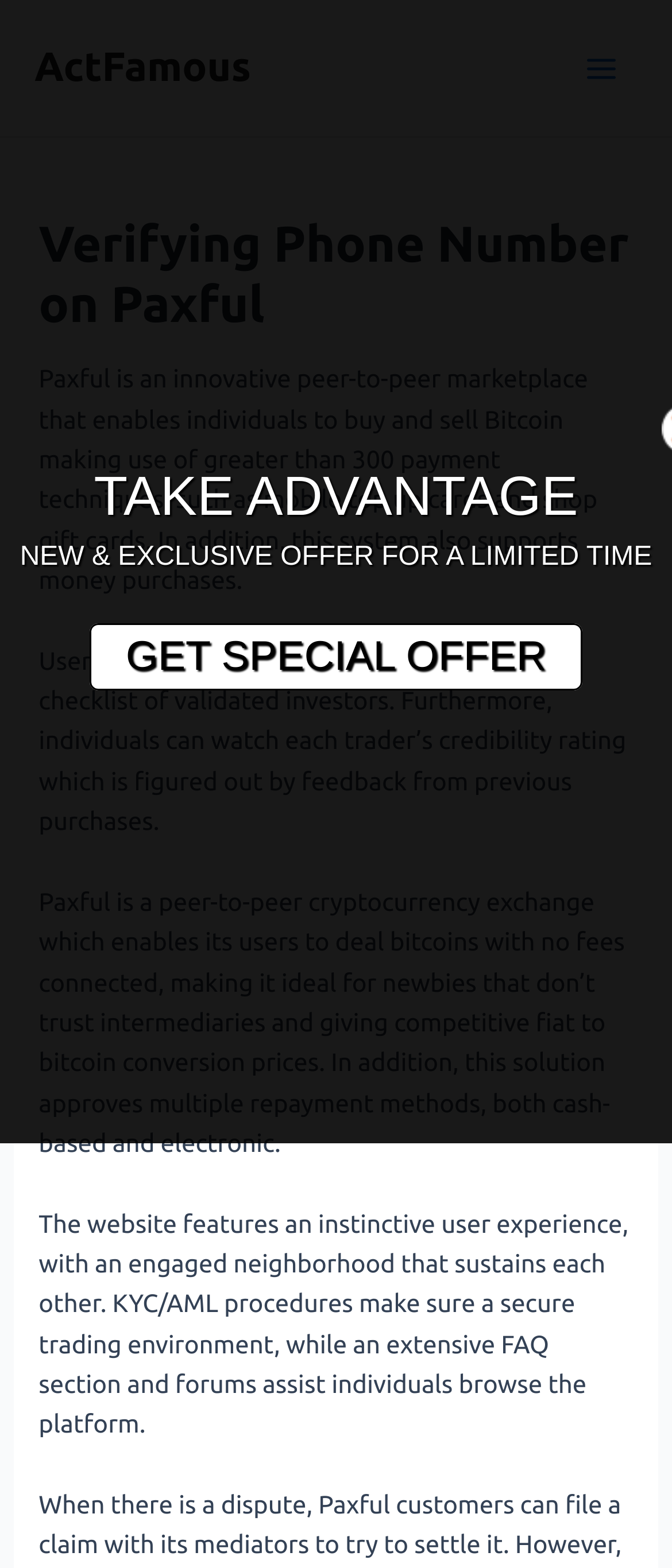What is the purpose of KYC/AML procedures on Paxful?
Can you give a detailed and elaborate answer to the question?

The webpage mentions that KYC/AML procedures are in place on Paxful to ensure a secure trading environment, which suggests that these procedures are implemented to prevent fraudulent activities and protect users' transactions.